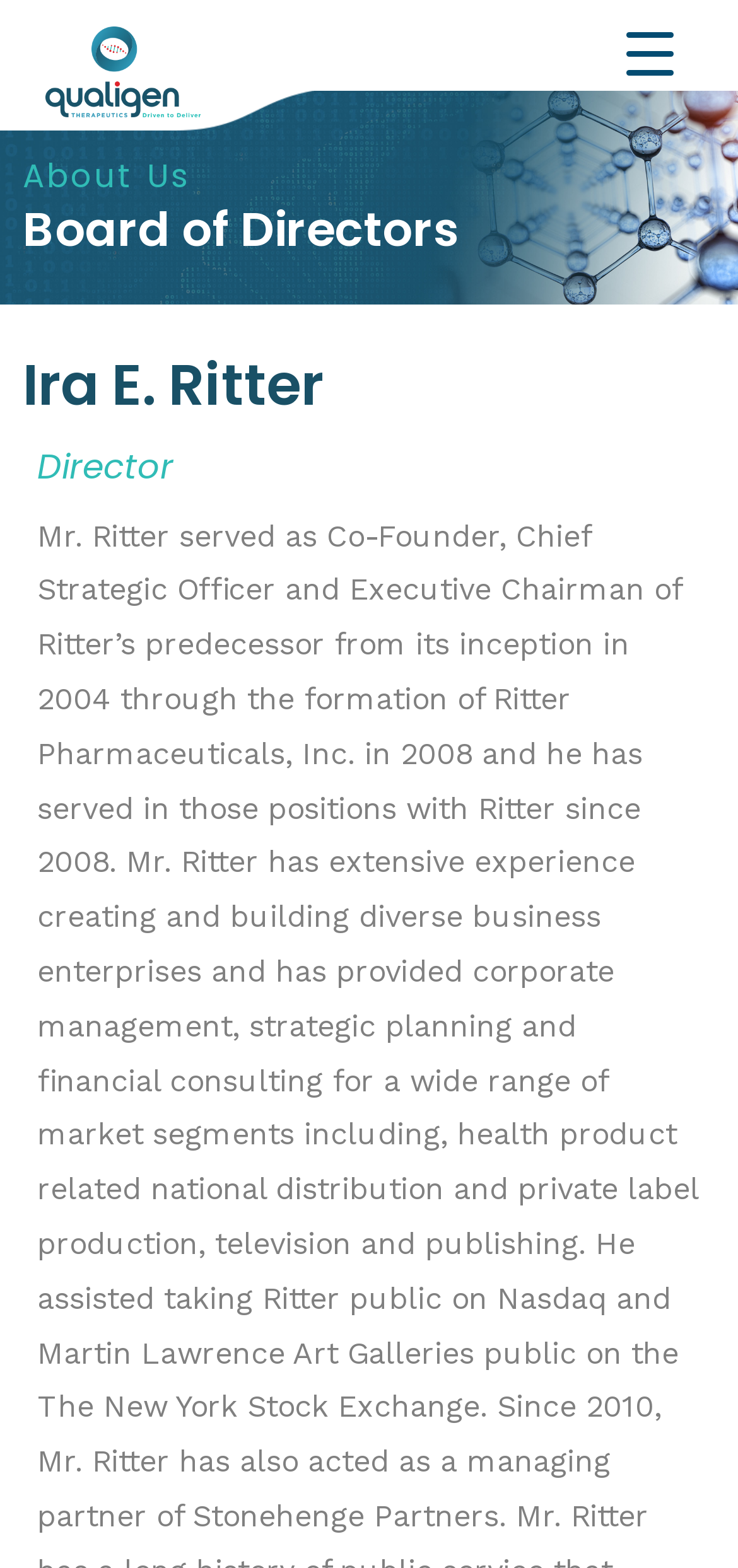Please find the bounding box coordinates in the format (top-left x, top-left y, bottom-right x, bottom-right y) for the given element description. Ensure the coordinates are floating point numbers between 0 and 1. Description: Qualigen Therapeutics

[0.026, 0.017, 0.308, 0.075]